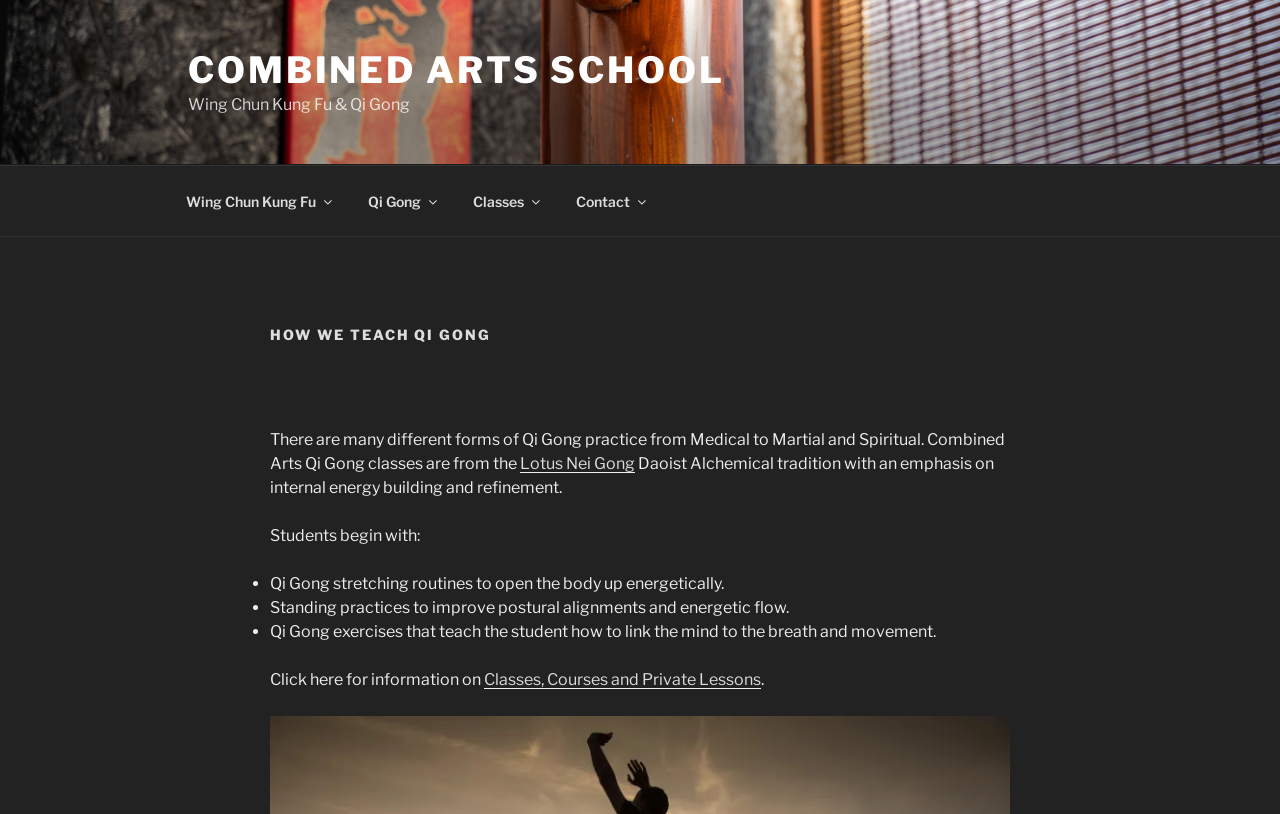Construct a comprehensive caption that outlines the webpage's structure and content.

The webpage is about the Combined Arts Qi Gong program, which aims to provide students with a well-rounded foundation for a lifelong health-maintaining practice. At the top of the page, there is a link to the "Combined Arts School" and a static text "Wing Chun Kung Fu & Qi Gong". Below this, there is a top menu navigation bar with five links: "Wing Chun Kung Fu", "Qi Gong", "Classes", and "Contact".

The main content of the page is divided into sections. The first section has a heading "HOW WE TEACH QI GONG" and explains that the Qi Gong classes are based on the Daoist Alchemical tradition, focusing on internal energy building and refinement. 

Below this, there is a paragraph of text describing the different forms of Qi Gong practice. The text is followed by a link to "Lotus Nei Gong". 

The next section lists what students will begin with, including Qi Gong stretching routines, standing practices, and Qi Gong exercises. These items are presented in a bulleted list with three points.

Finally, there is a call-to-action at the bottom of the page, encouraging visitors to click for more information on classes, courses, and private lessons.